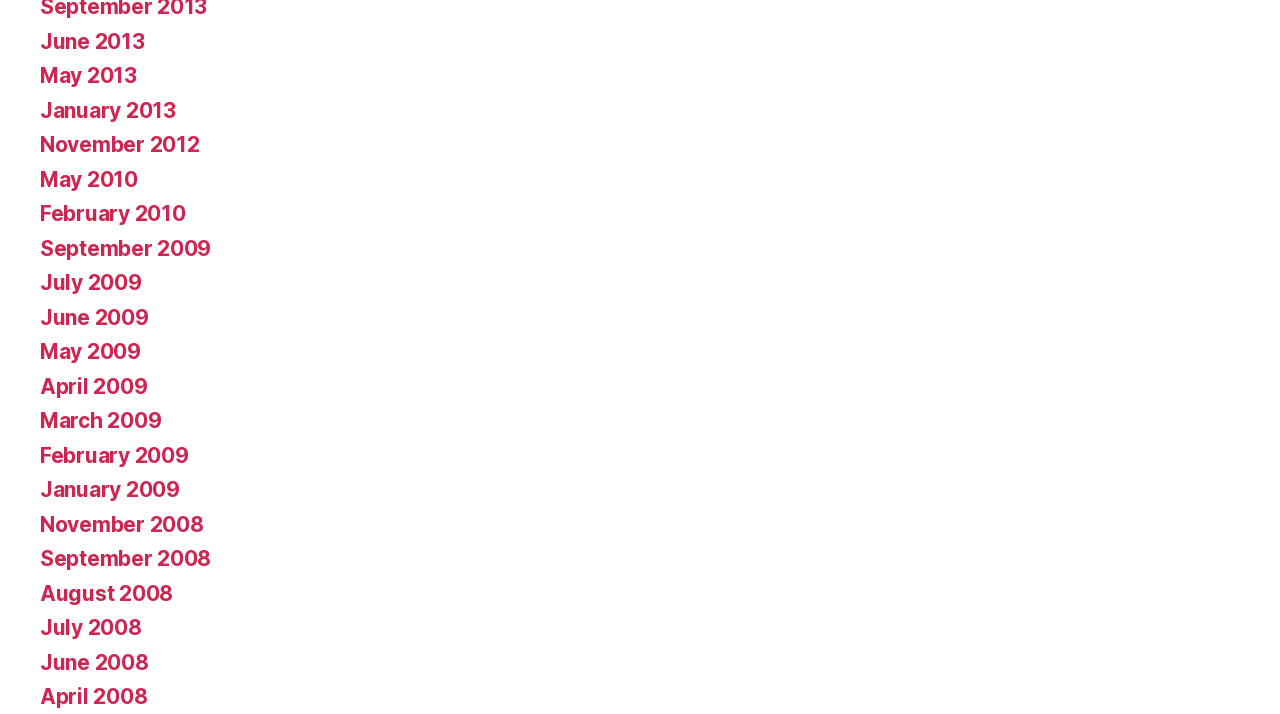Please locate the bounding box coordinates of the element that should be clicked to achieve the given instruction: "View 'ADVENTURES IN BOLIVIA'".

None